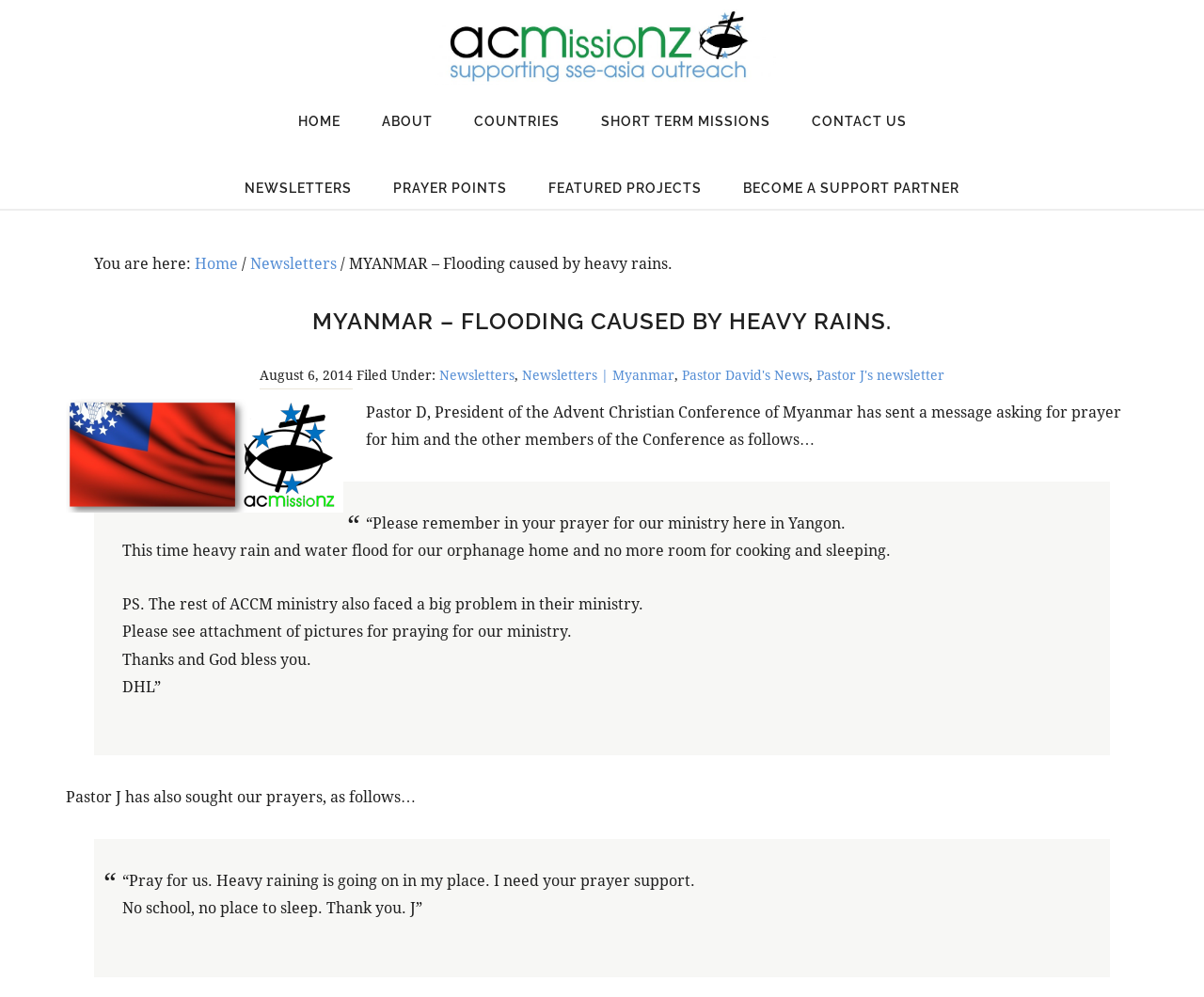Generate a comprehensive description of the webpage content.

The webpage is about a news article from ACMissioNZ, a Christian mission organization. At the top, there is a navigation menu with links to "HOME", "ABOUT", "COUNTRIES", "SHORT TERM MISSIONS", and "CONTACT US". Below the navigation menu, there is a main content section with a header that reads "MYANMAR – FLOODING CAUSED BY HEAVY RAINS." 

On the top-left corner of the main content section, there is a small image with a "myanmar tag". Below the header, there is a time stamp indicating that the article was posted on August 6, 2014. The article is categorized under "Newsletters" and "Myanmar", and there are also links to related newsletters, including "Pastor David's News" and "Pastor J's newsletter".

The main content of the article is a message from Pastor D, President of the Advent Christian Conference of Myanmar, asking for prayer for him and the other members of the Conference. The message is displayed in a blockquote format and describes the difficulties they are facing due to heavy rain and flooding, including the impact on their orphanage home. There is also a request to pray for their ministry and an attachment of pictures.

Below Pastor D's message, there is another message from Pastor J, also seeking prayer support due to heavy raining in his area, which has affected the school and living arrangements.